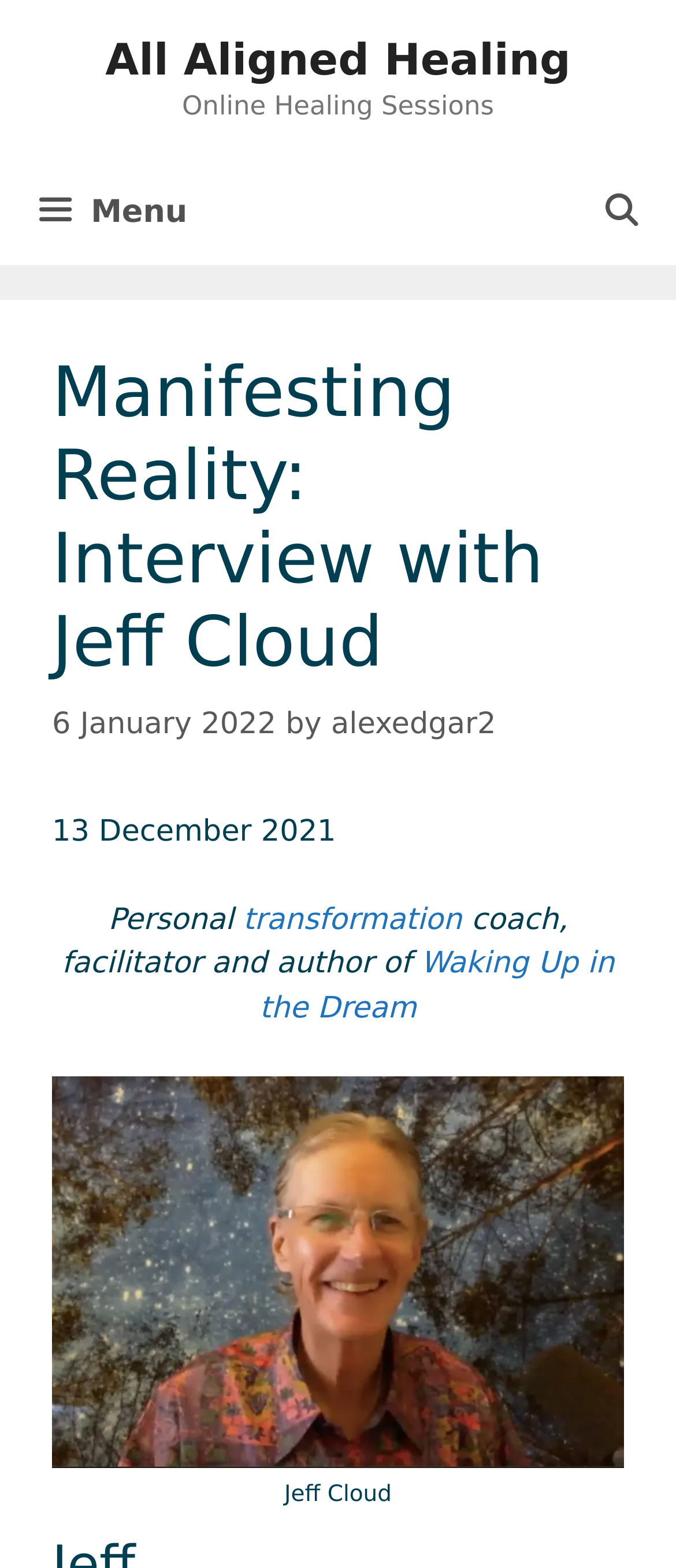Please respond in a single word or phrase: 
What is the name of the author of 'Waking Up in the Dream'?

Jeff Cloud